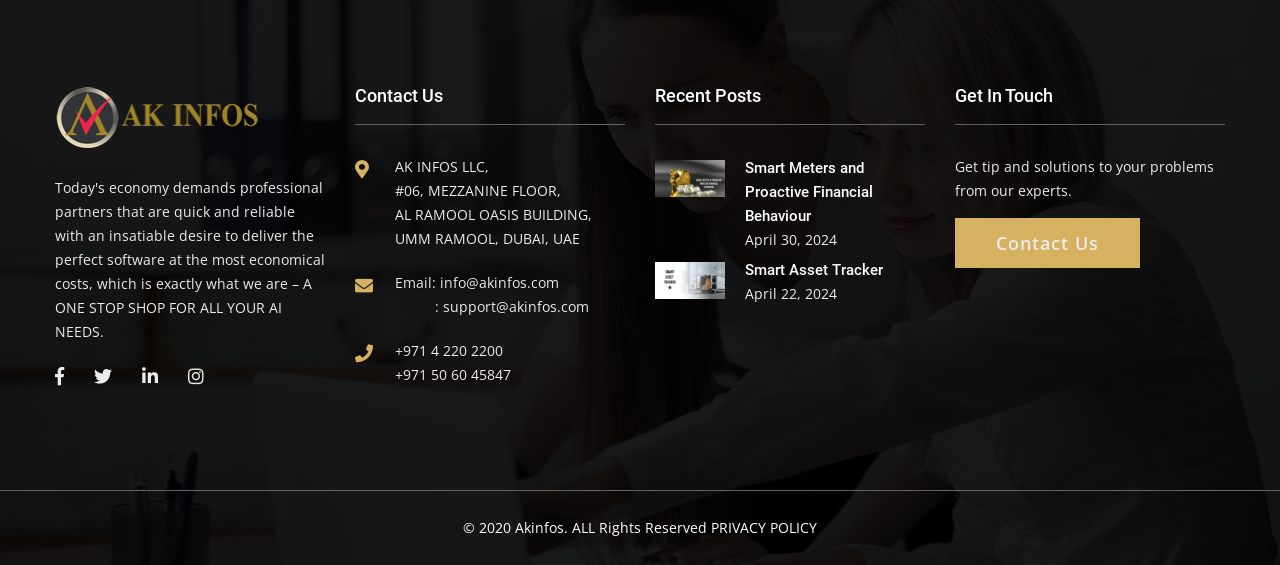Specify the bounding box coordinates of the area to click in order to follow the given instruction: "Read the recent post Smart Meters and Proactive Financial Behaviour."

[0.582, 0.281, 0.682, 0.398]